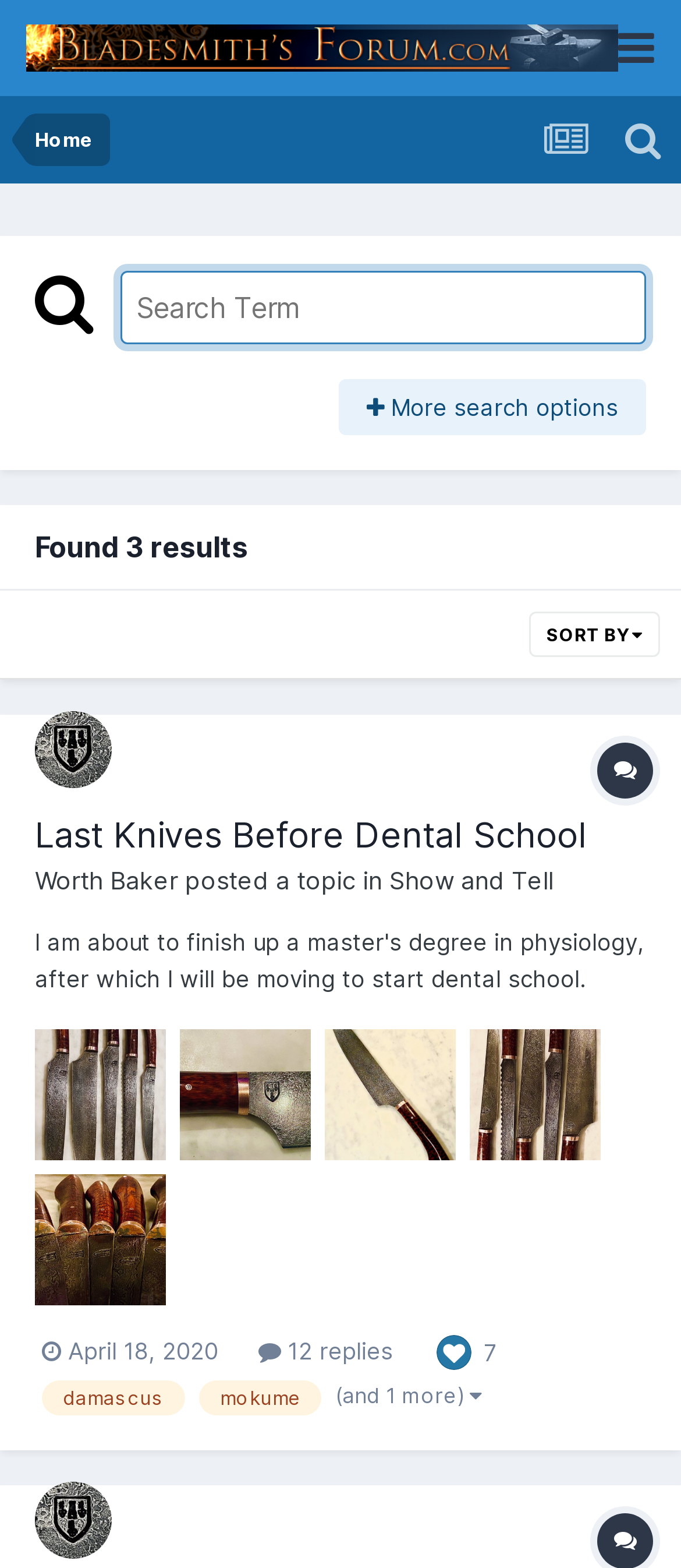Highlight the bounding box coordinates of the region I should click on to meet the following instruction: "sort results".

[0.777, 0.391, 0.969, 0.42]